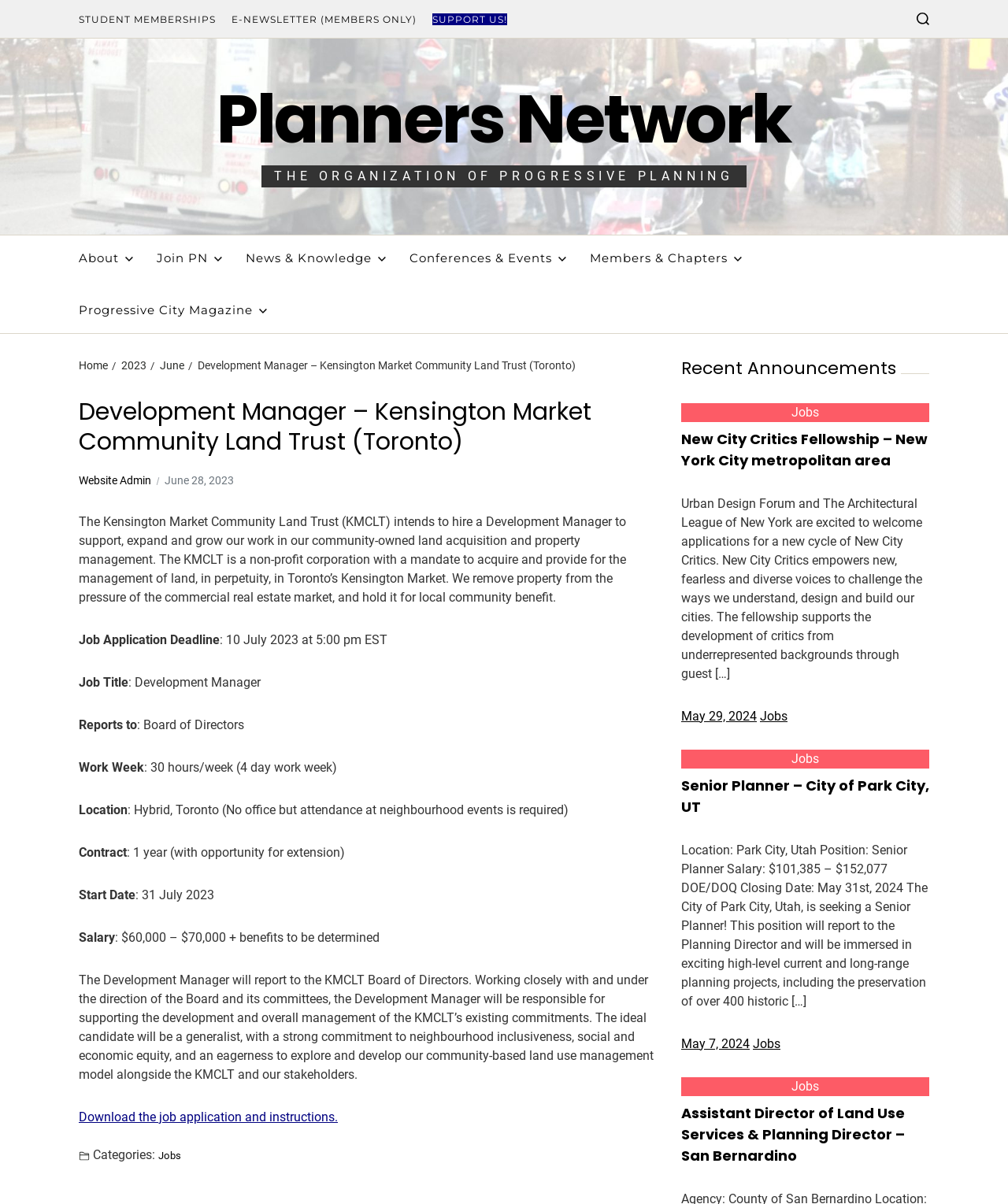What is the salary range for the Development Manager position?
Examine the image and give a concise answer in one word or a short phrase.

$60,000 – $70,000